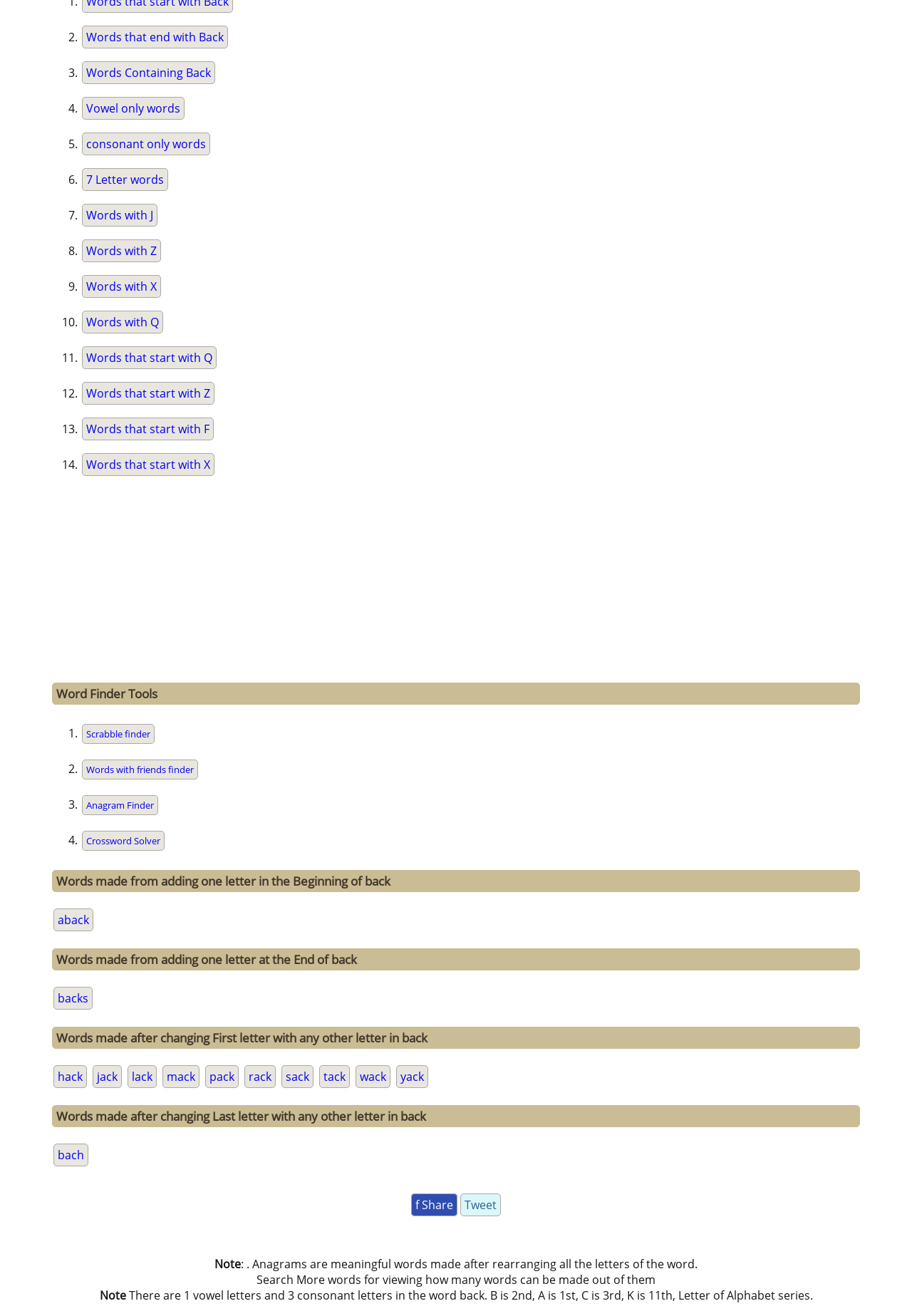How many consonant letters are in the word 'back'?
Based on the image, provide your answer in one word or phrase.

3